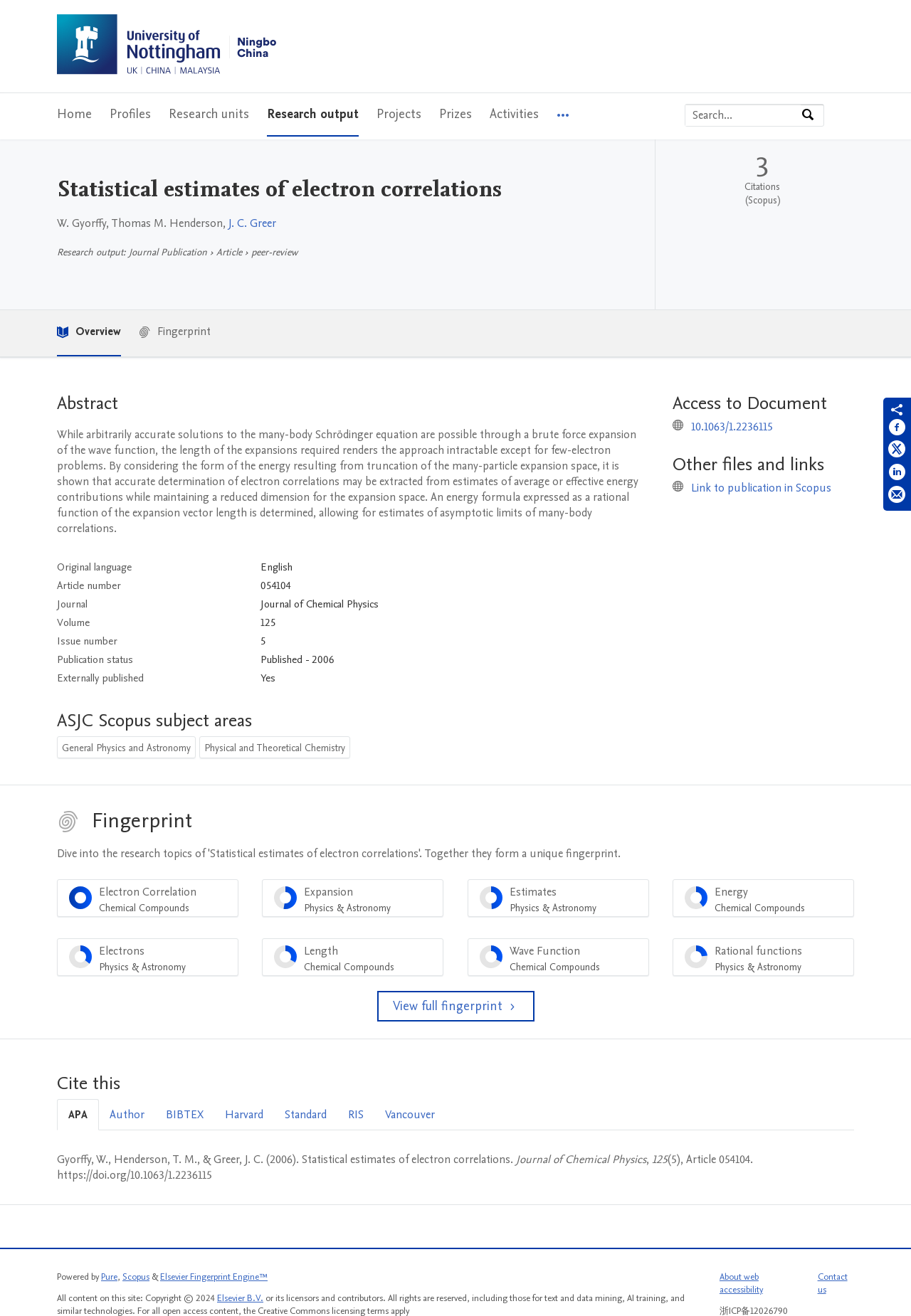Provide a brief response to the question using a single word or phrase: 
What is the DOI of the article?

10.1063/1.2236115